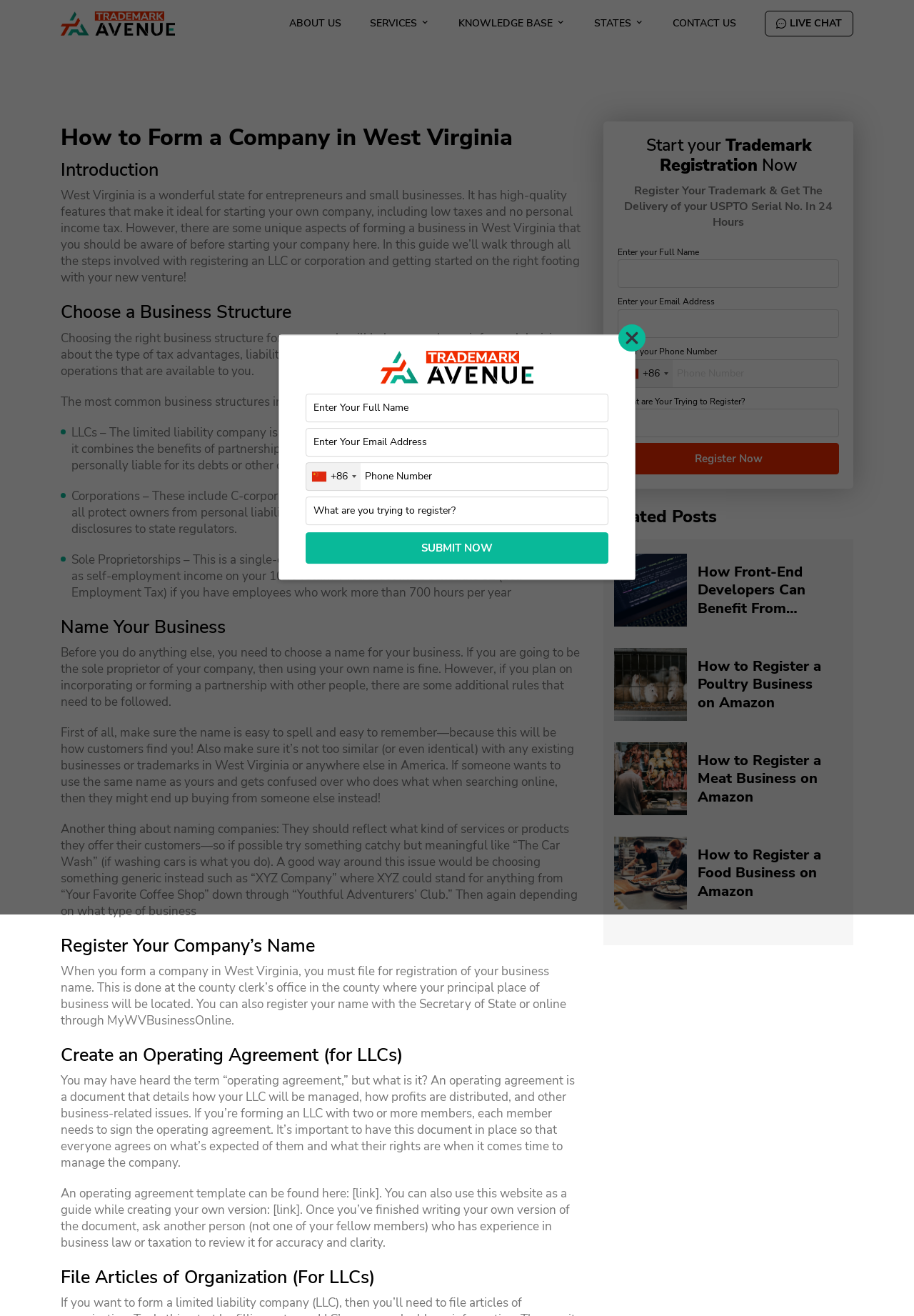Indicate the bounding box coordinates of the element that needs to be clicked to satisfy the following instruction: "Enter your full name". The coordinates should be four float numbers between 0 and 1, i.e., [left, top, right, bottom].

[0.676, 0.197, 0.918, 0.219]